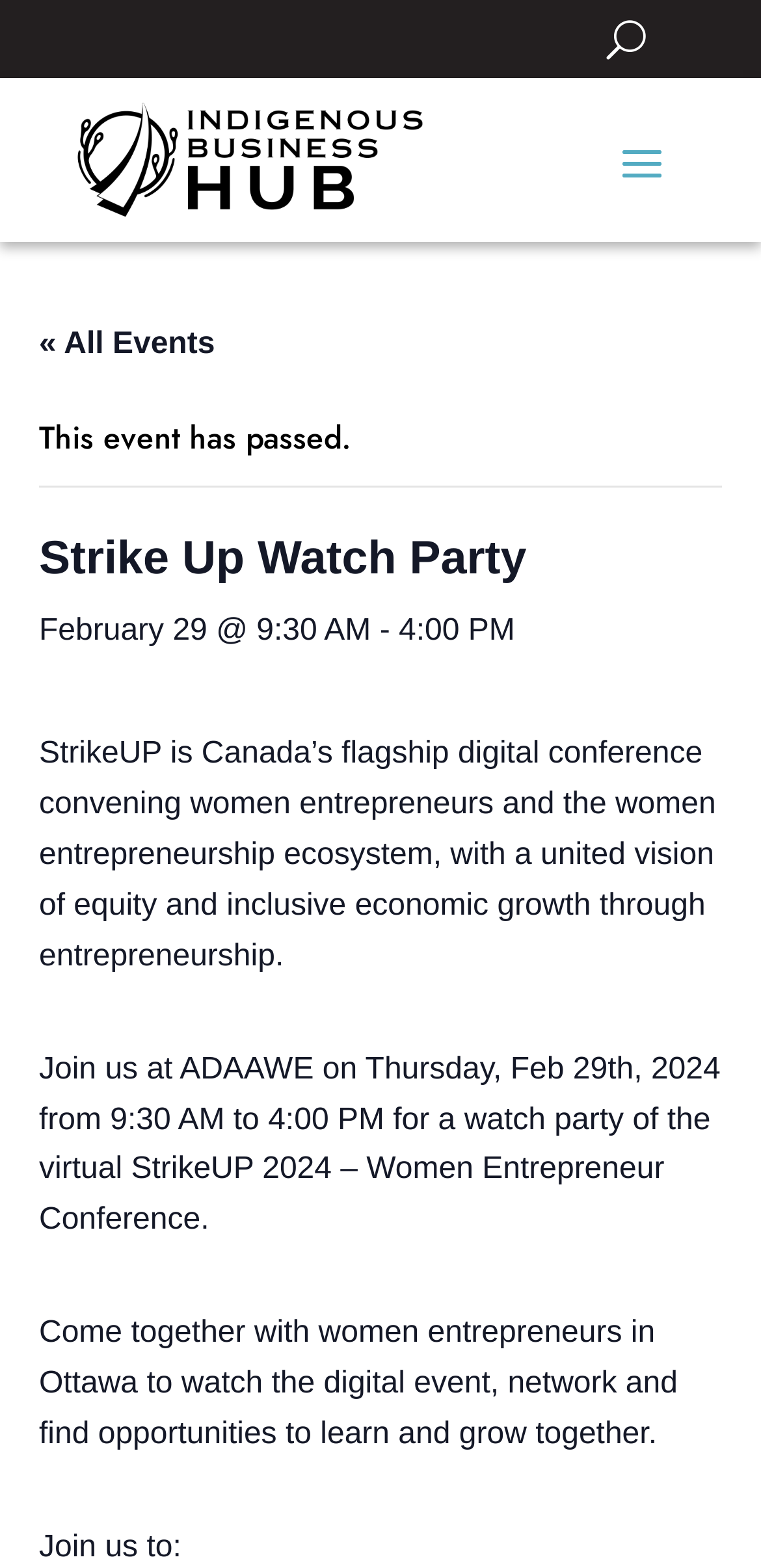Identify the bounding box for the described UI element. Provide the coordinates in (top-left x, top-left y, bottom-right x, bottom-right y) format with values ranging from 0 to 1: name="s"

[0.1, 0.0, 0.9, 0.05]